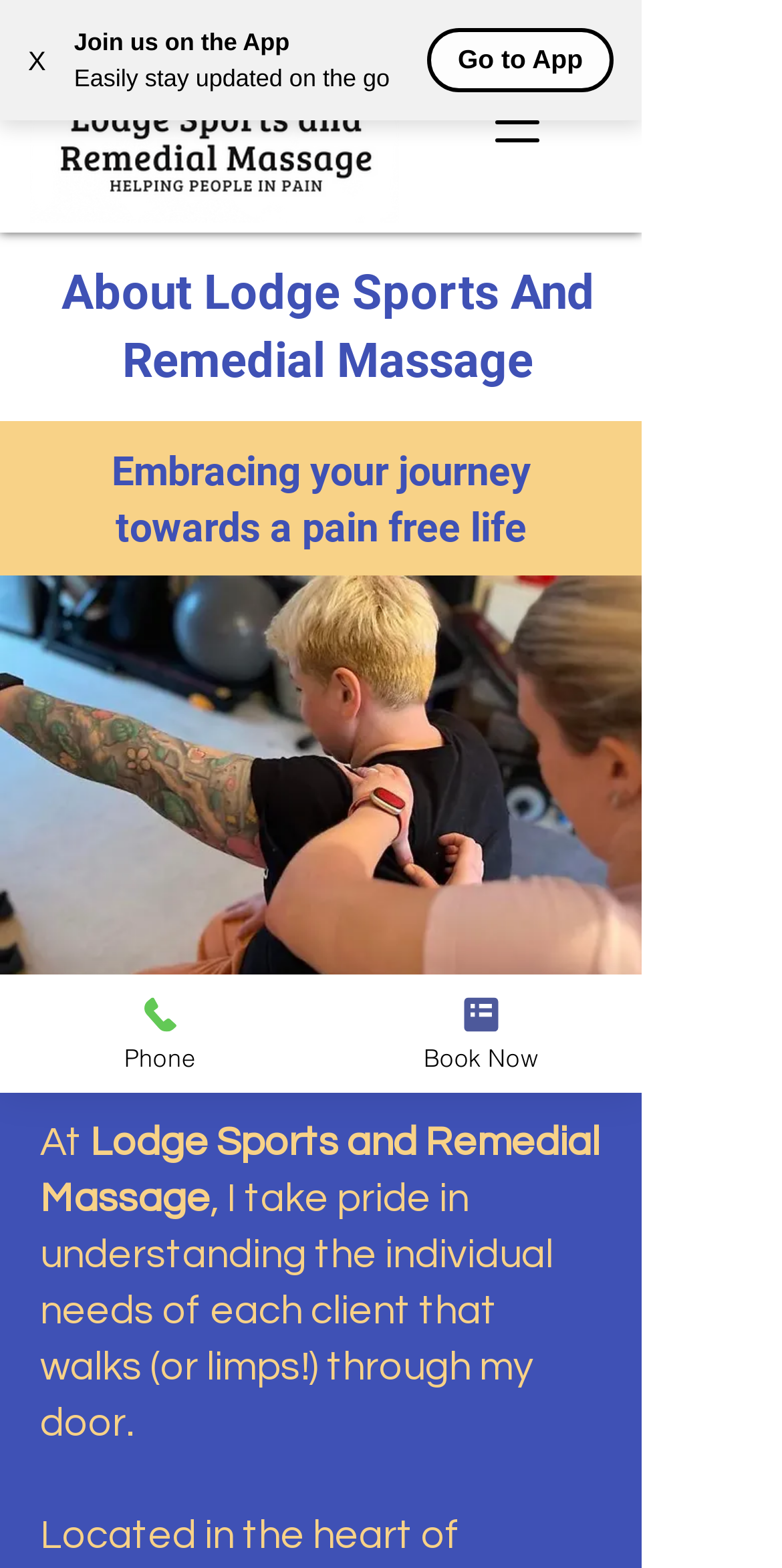Answer succinctly with a single word or phrase:
How many buttons are there on the webpage?

3